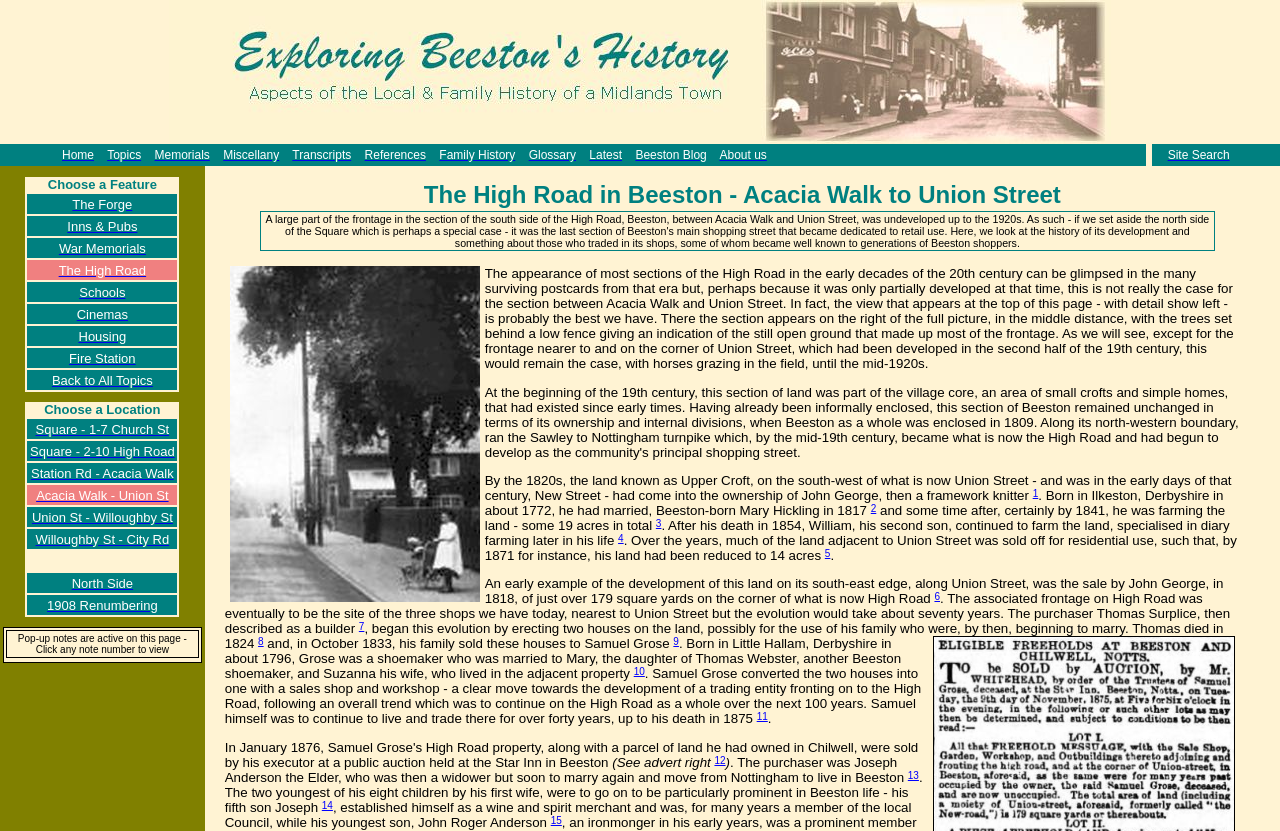Identify the bounding box coordinates of the clickable region required to complete the instruction: "View War Memorials". The coordinates should be given as four float numbers within the range of 0 and 1, i.e., [left, top, right, bottom].

[0.046, 0.287, 0.114, 0.307]